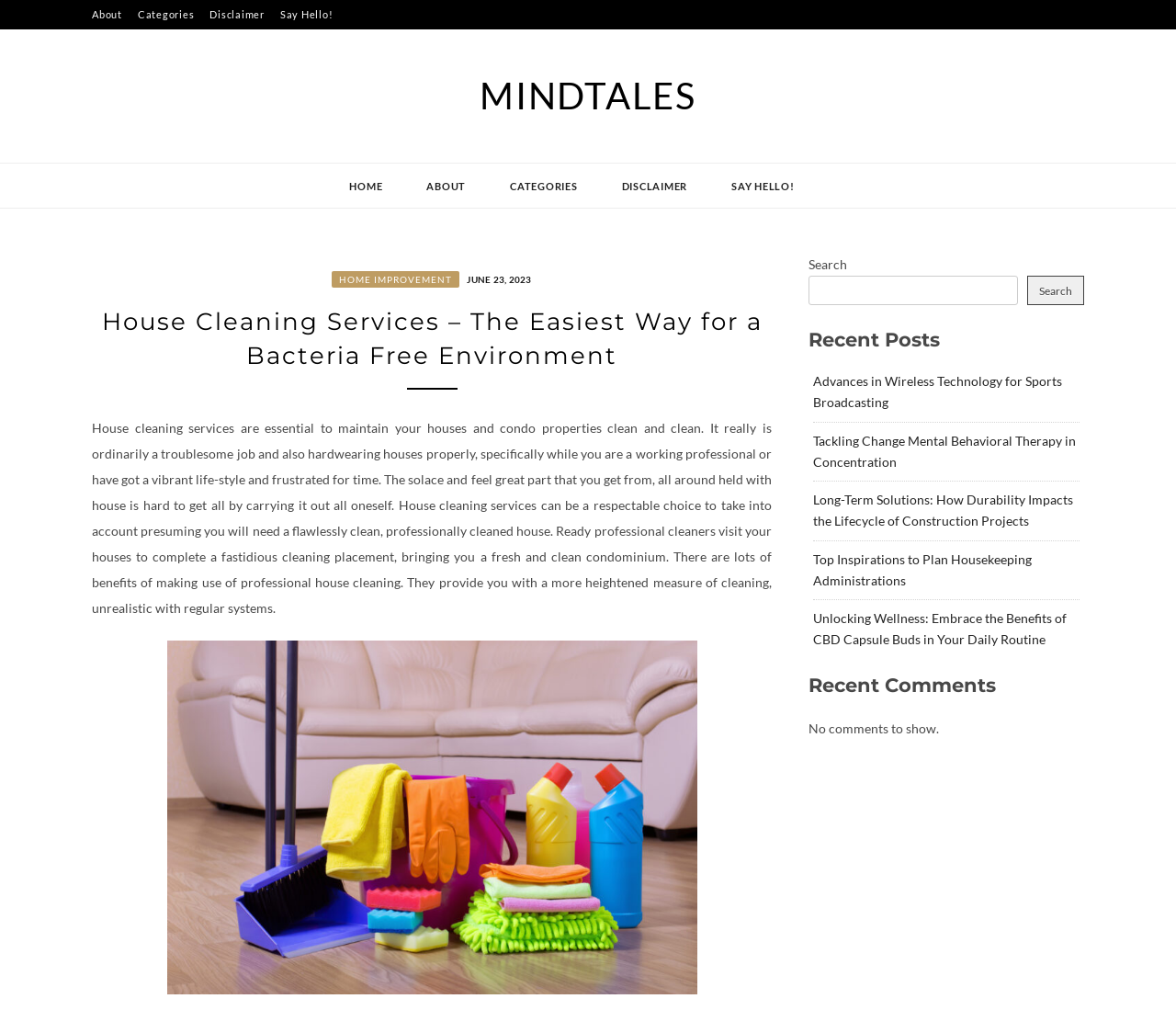Please identify the bounding box coordinates of the region to click in order to complete the given instruction: "Read the 'House Cleaning Services' article". The coordinates should be four float numbers between 0 and 1, i.e., [left, top, right, bottom].

[0.078, 0.302, 0.656, 0.368]